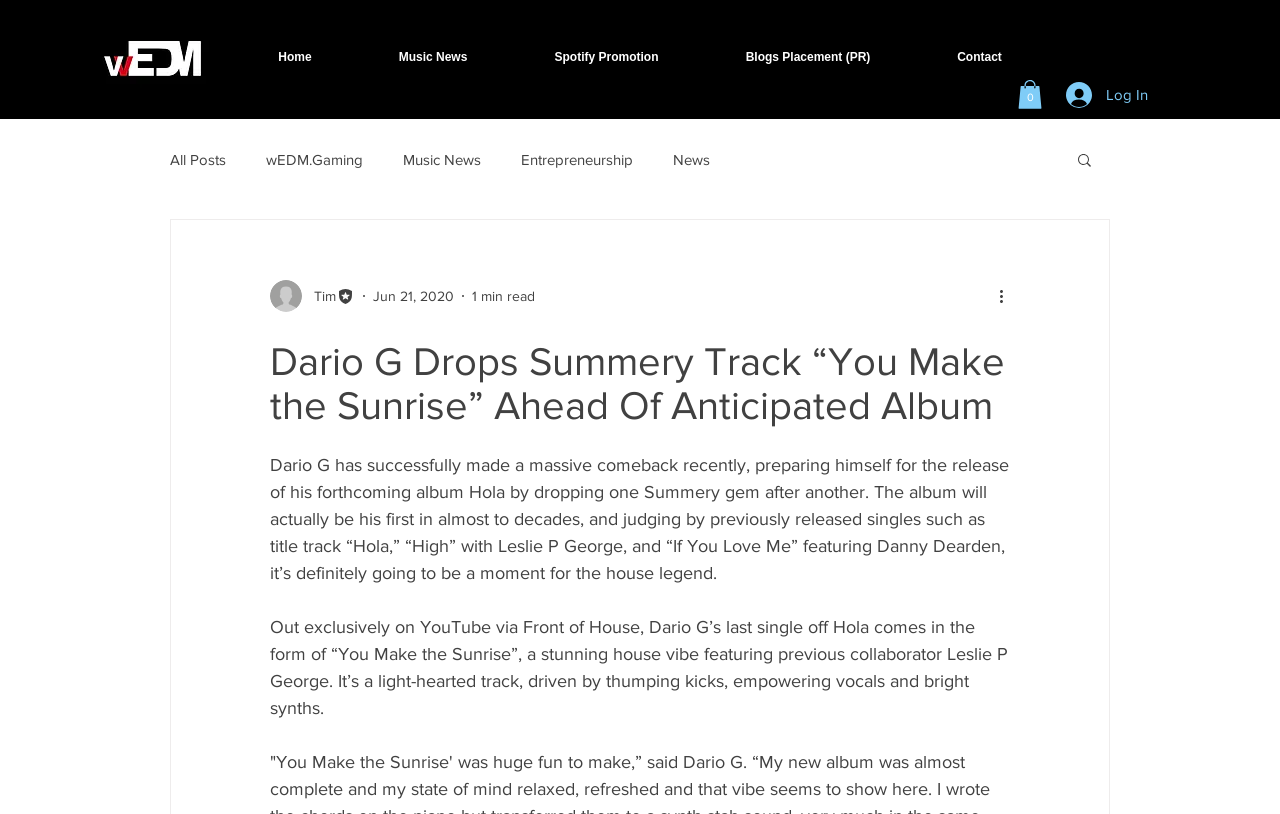Please identify the bounding box coordinates of the element that needs to be clicked to execute the following command: "Click on the 'Home' link". Provide the bounding box using four float numbers between 0 and 1, formatted as [left, top, right, bottom].

[0.184, 0.039, 0.277, 0.101]